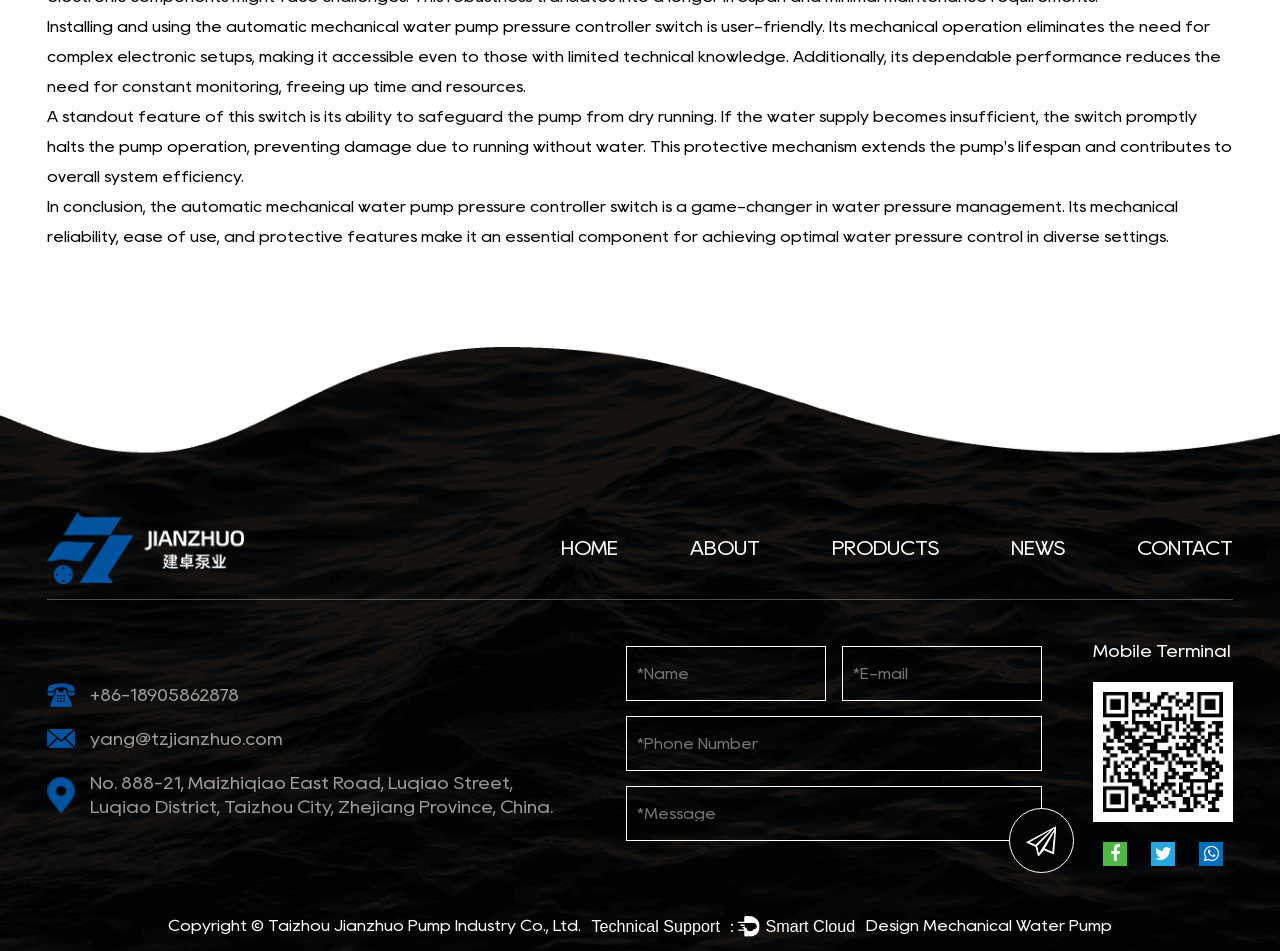What is the phone number provided on the webpage?
Use the image to give a comprehensive and detailed response to the question.

I found the phone number by looking at the static text element next to the phone icon, which is located in the middle of the webpage.